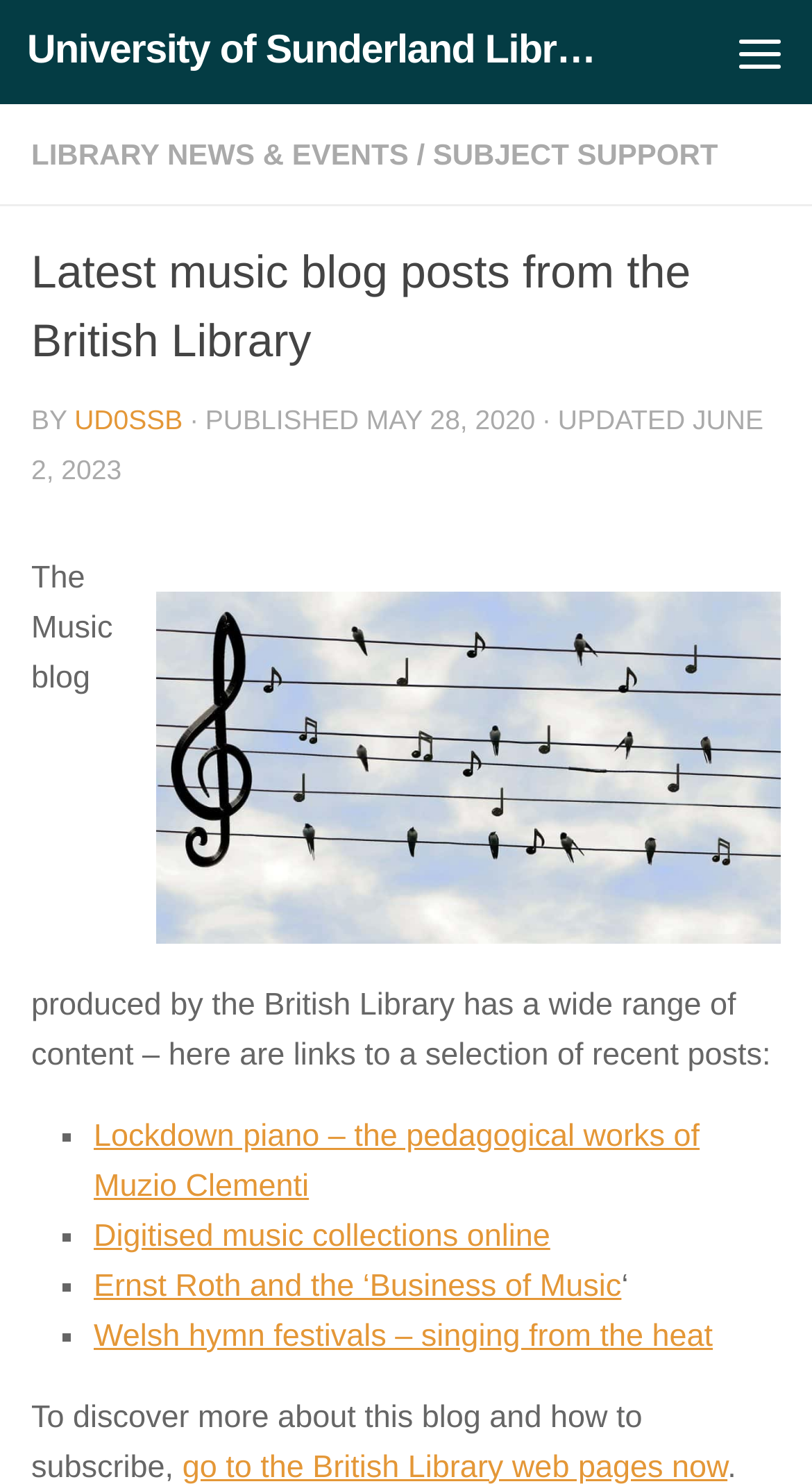Locate the bounding box coordinates of the clickable region to complete the following instruction: "Click the 'LIBRARY NEWS & EVENTS' link."

[0.038, 0.093, 0.503, 0.115]